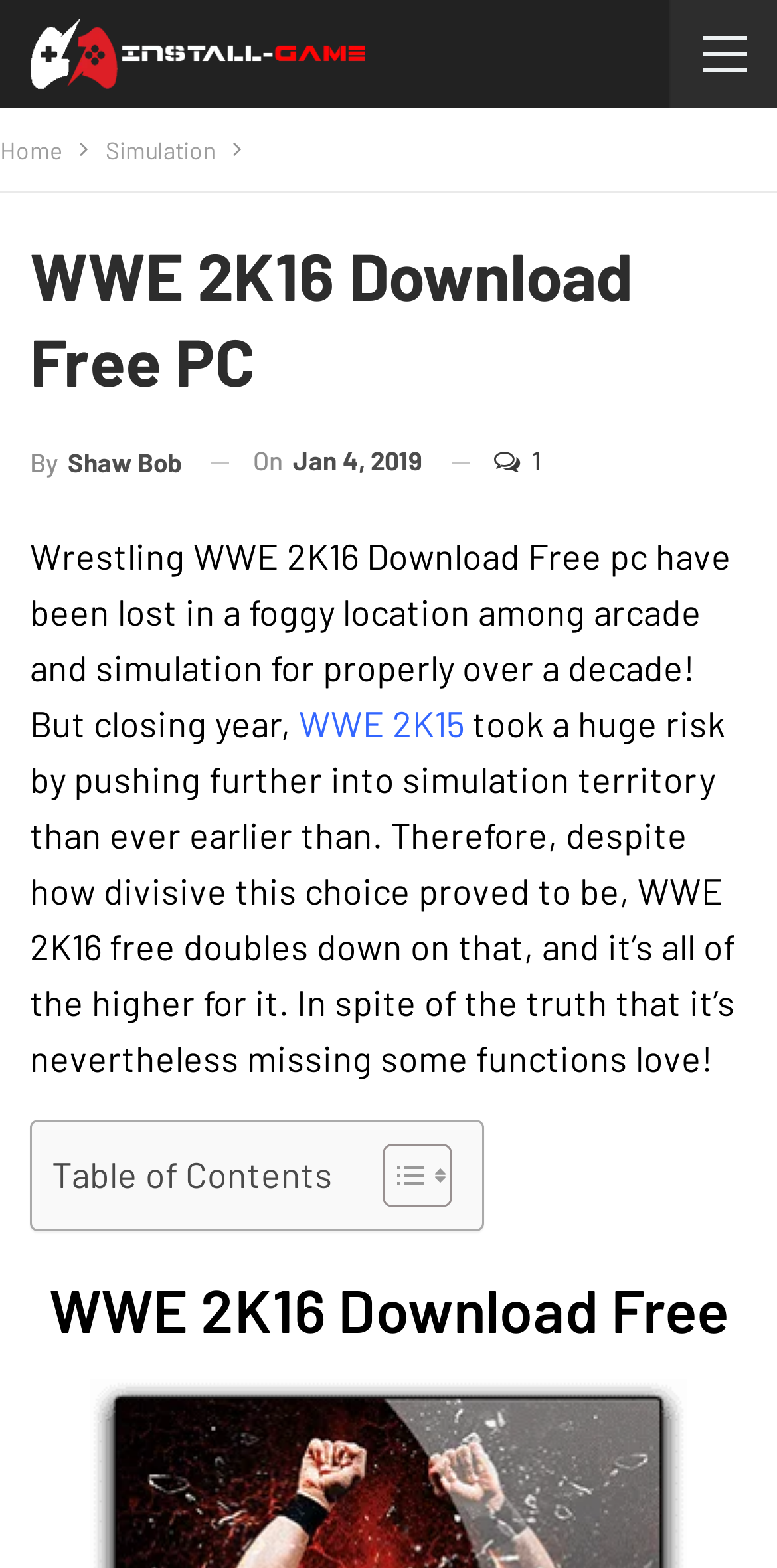Detail the various sections and features present on the webpage.

The webpage is about WWE 2K16 Download Free PC, with a prominent image at the top left corner featuring the text "Free Download full game pc for you!". Below the image, there is a navigation bar with breadcrumbs, containing links to "Home" and "Simulation". 

To the right of the navigation bar, there is a heading that reads "WWE 2K16 Download Free PC", followed by a link to the author "By Shaw Bob" and a timestamp indicating the post was published on January 4, 2019. 

Below the timestamp, there is a block of text that discusses WWE 2K16, mentioning how it has been lost in a foggy location among arcade and simulation for over a decade, but the previous year's WWE 2K15 took a huge risk by pushing further into simulation territory. The text continues to explain how WWE 2K16 doubles down on this approach and is all the better for it, despite still missing some features.

On the right side of the text, there is a table of contents with a toggle button, accompanied by two small images. The table of contents is not expanded by default. 

At the bottom of the page, there is a heading that reads "WWE 2K16 Download Free", which appears to be a separate section from the main article.